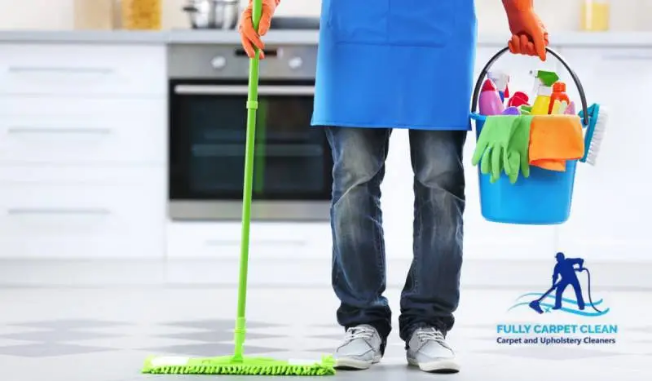Give a one-word or short-phrase answer to the following question: 
What is the specialization of the cleaning service?

Carpet and upholstery cleaning